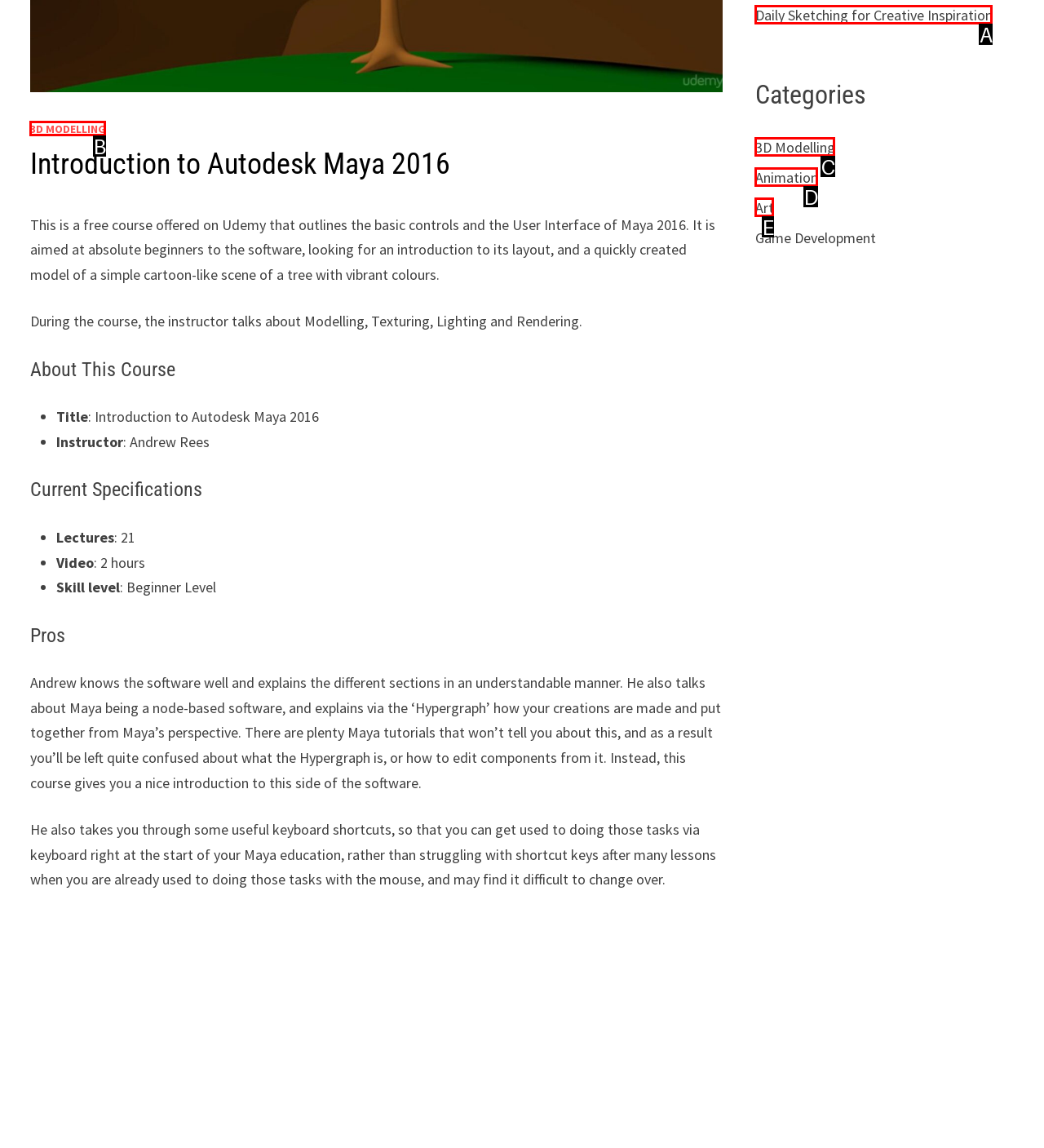From the description: Daily Sketching for Creative Inspiration, select the HTML element that fits best. Reply with the letter of the appropriate option.

A